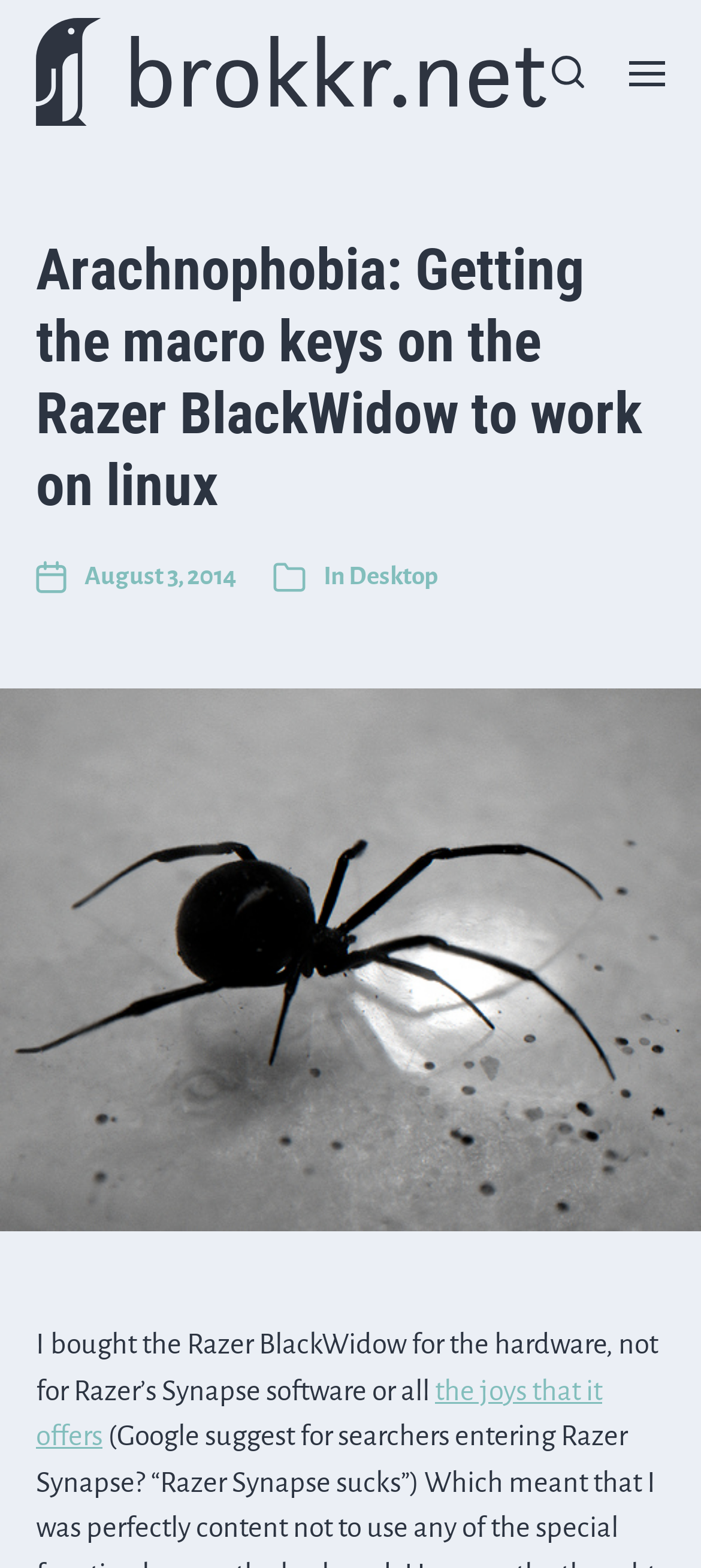Illustrate the webpage thoroughly, mentioning all important details.

The webpage is about a blog post titled "Arachnophobia: Getting the macro keys on the Razer BlackWidow to work on linux" and is hosted on the brokkr.net website. At the top of the page, there is a logo or icon on the left, accompanied by a link. On the right side, there are two buttons, likely for navigation or social media sharing.

Below the top section, there is a header area that spans almost the entire width of the page. The header contains the title of the blog post, "Arachnophobia: Getting the macro keys on the Razer BlackWidow to work on linux", in a large font size. Underneath the title, there is a post date "August 3, 2014" and a category label "In Desktop".

The main content of the page is a single column of text, which starts with the sentence "I bought the Razer BlackWidow for the hardware, not for Razer’s Synapse software or all". The text continues below, with a link embedded in the middle of the paragraph. The text is accompanied by a large figure or image that takes up the full width of the page, likely an illustration or screenshot related to the blog post.

Overall, the webpage has a simple and clean layout, with a focus on the blog post content.